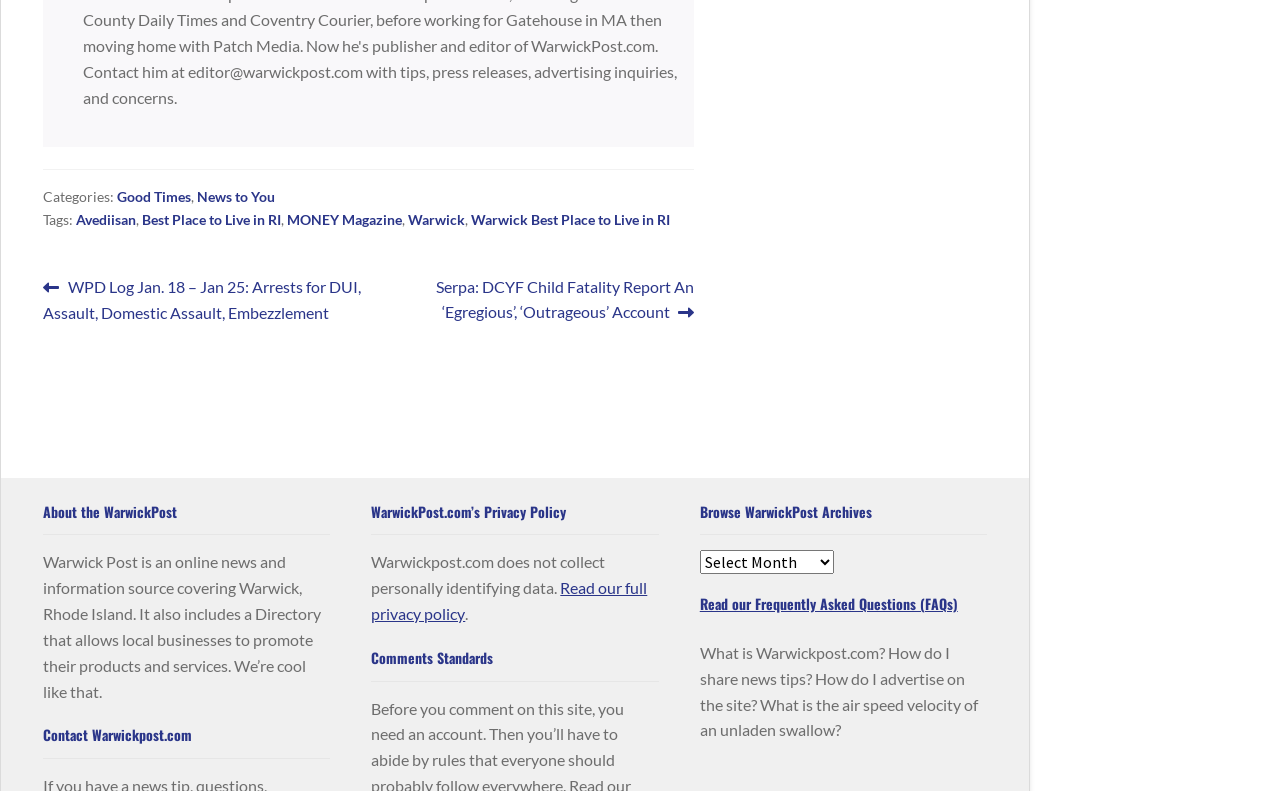Determine the bounding box for the described HTML element: "Avediisan". Ensure the coordinates are four float numbers between 0 and 1 in the format [left, top, right, bottom].

[0.059, 0.267, 0.106, 0.288]